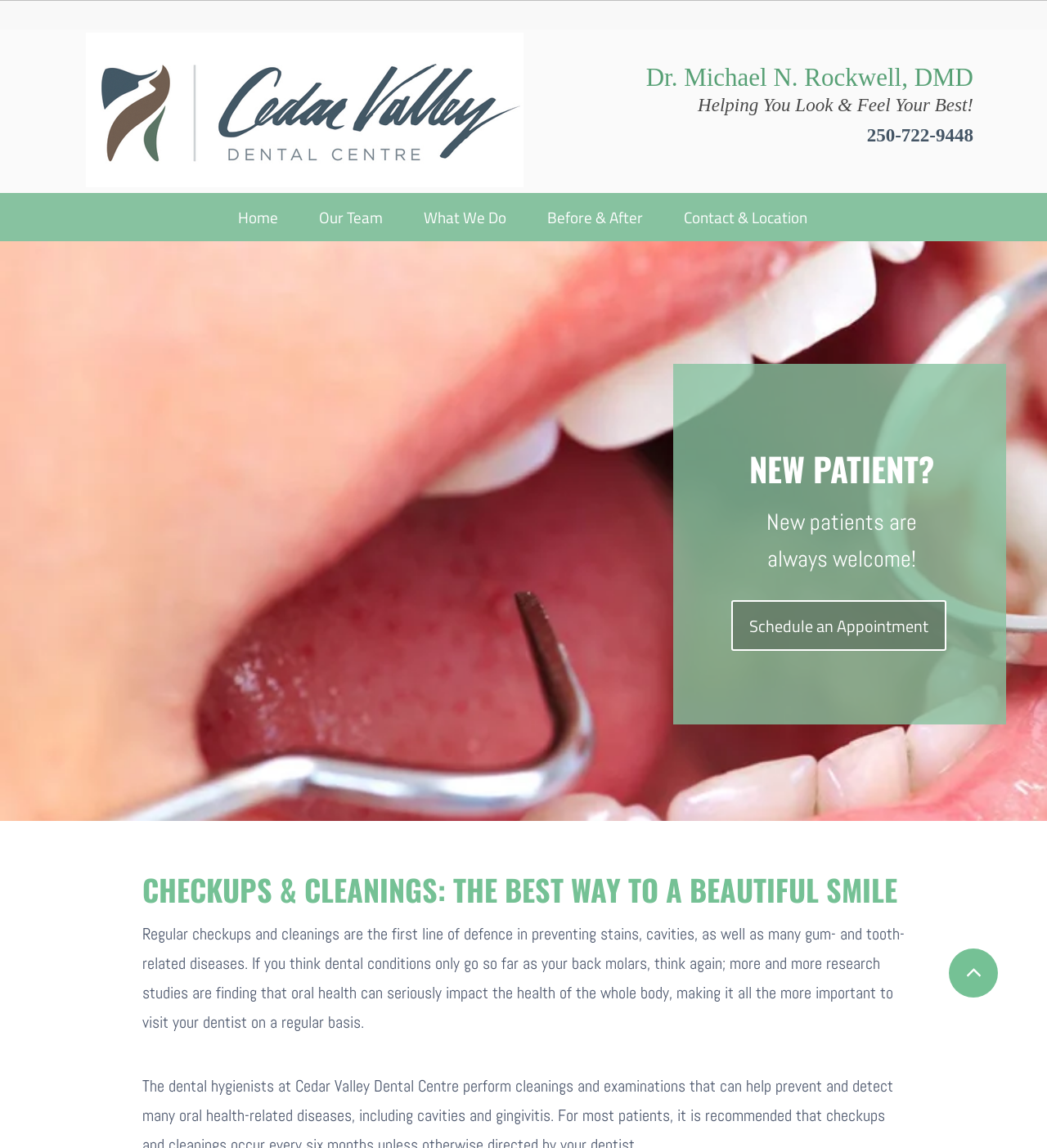What is the name of the dentist?
Carefully examine the image and provide a detailed answer to the question.

I found the name of the dentist by looking at the StaticText element with the text 'Dr. Michael N. Rockwell, DMD' at coordinates [0.617, 0.055, 0.93, 0.08].